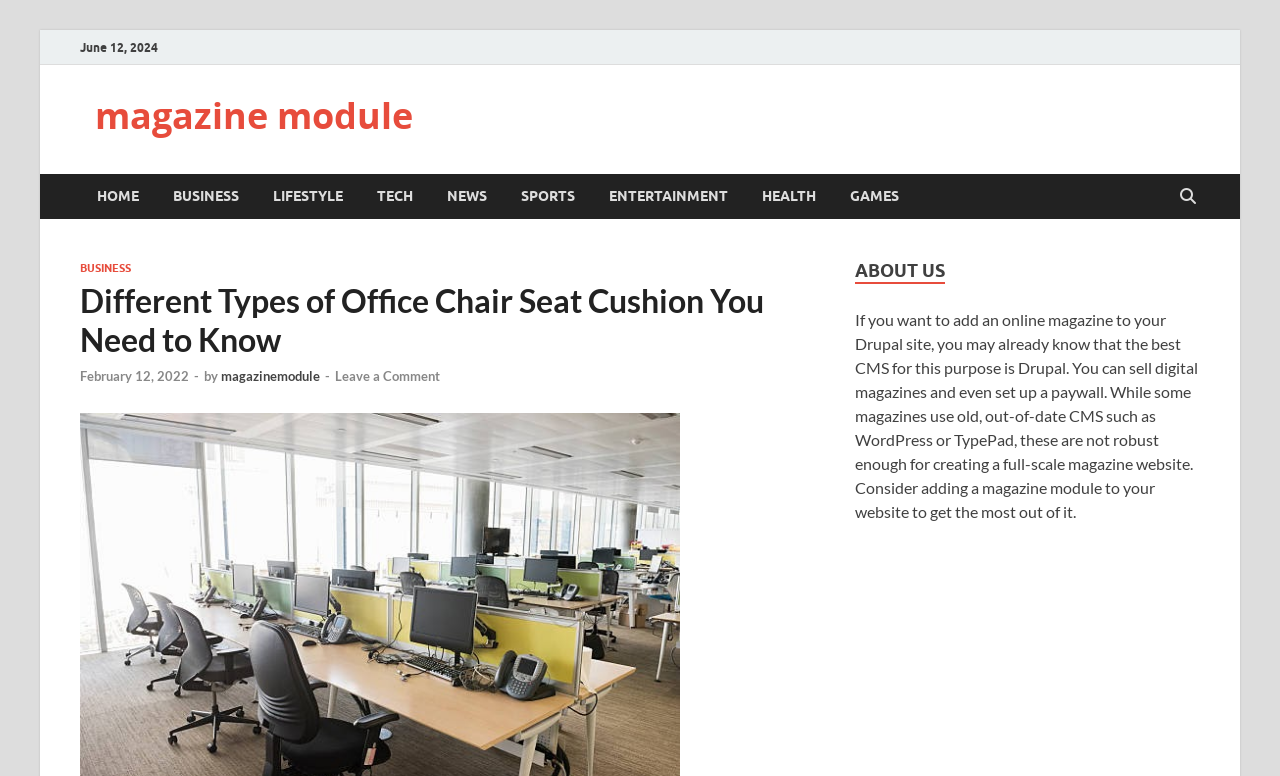What is the date of the article?
Based on the image, provide your answer in one word or phrase.

June 12, 2024